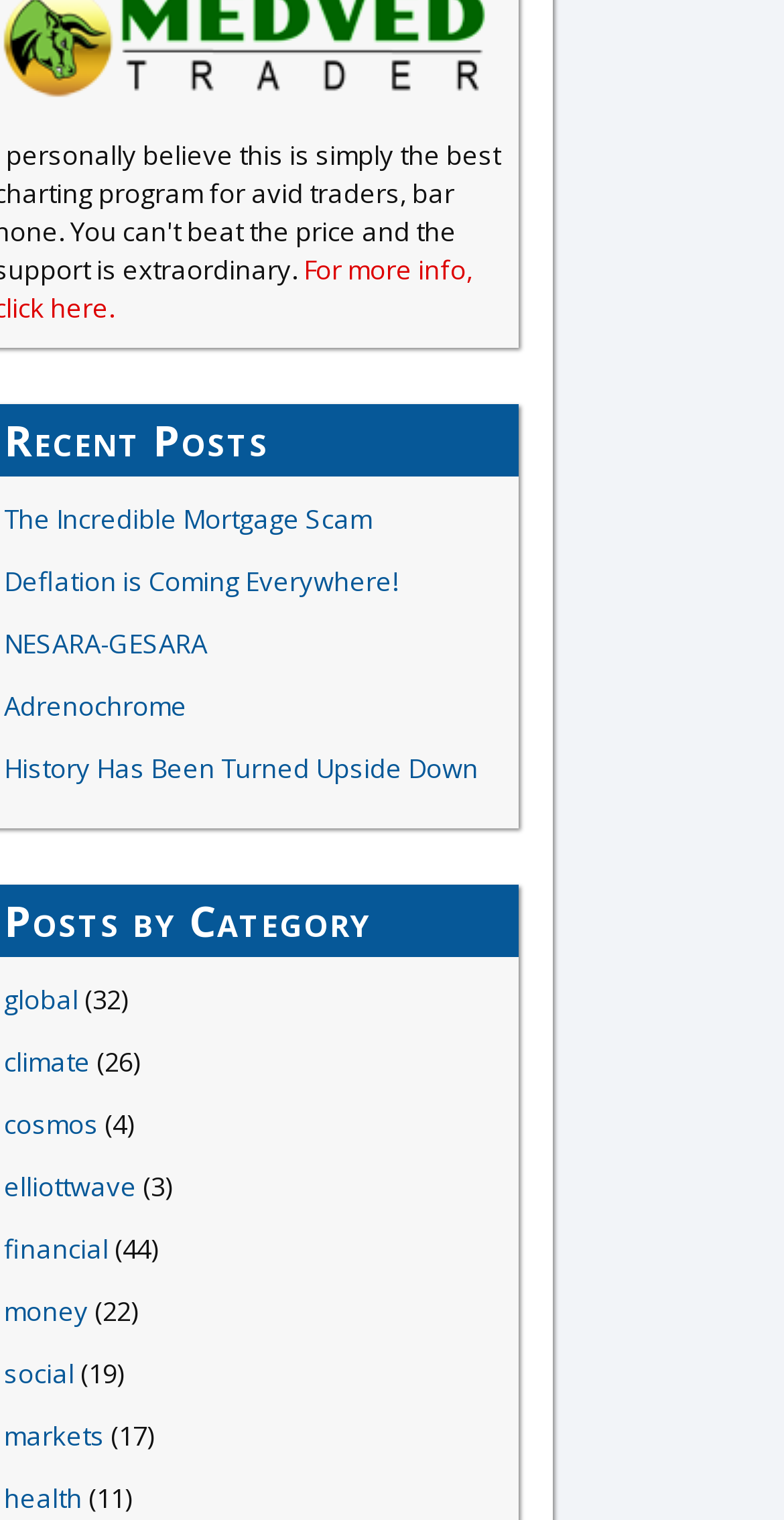Please answer the following question using a single word or phrase: What is the last link on the webpage?

health